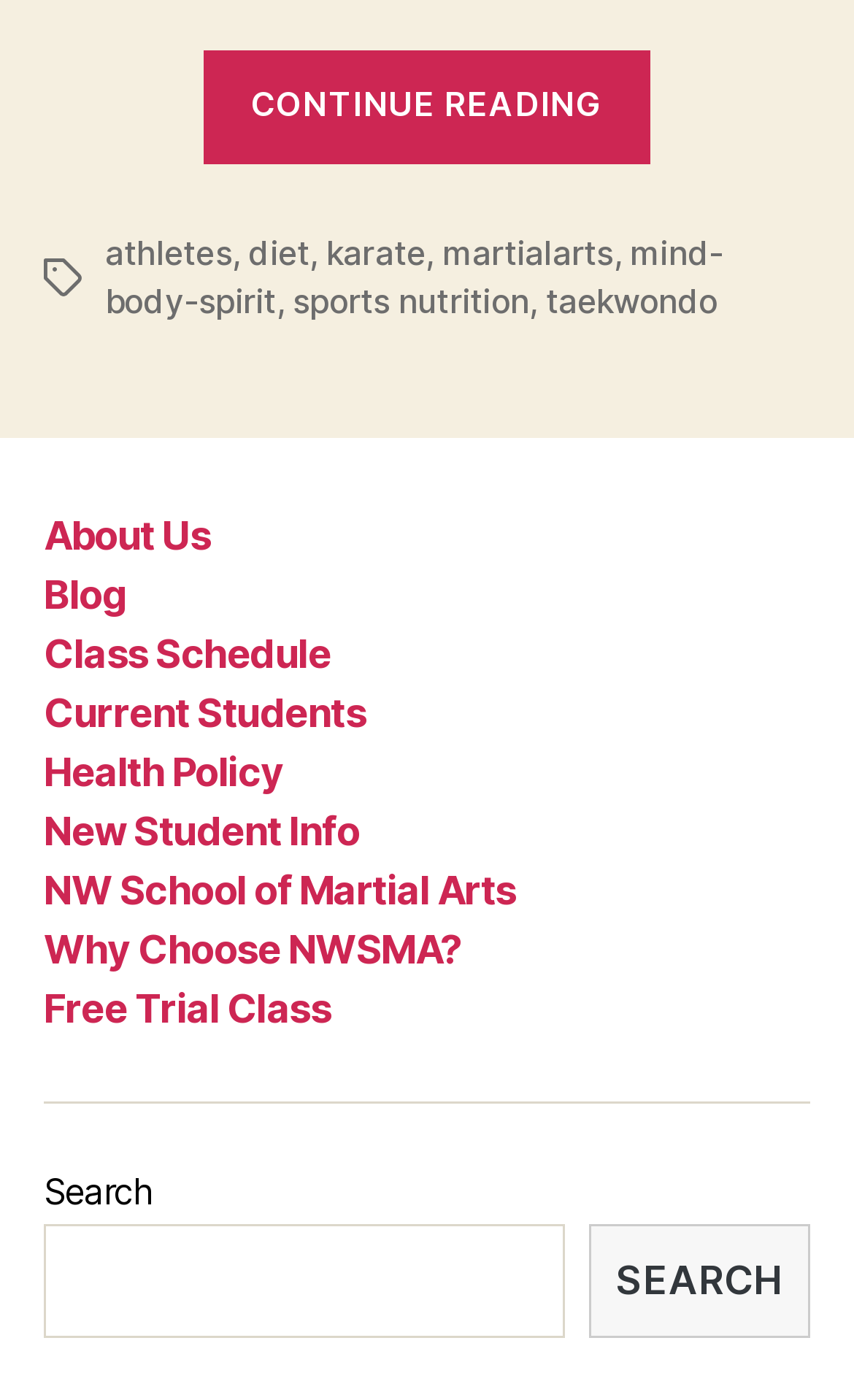What is the topic of the article?
Based on the screenshot, provide your answer in one word or phrase.

Mental Requirement